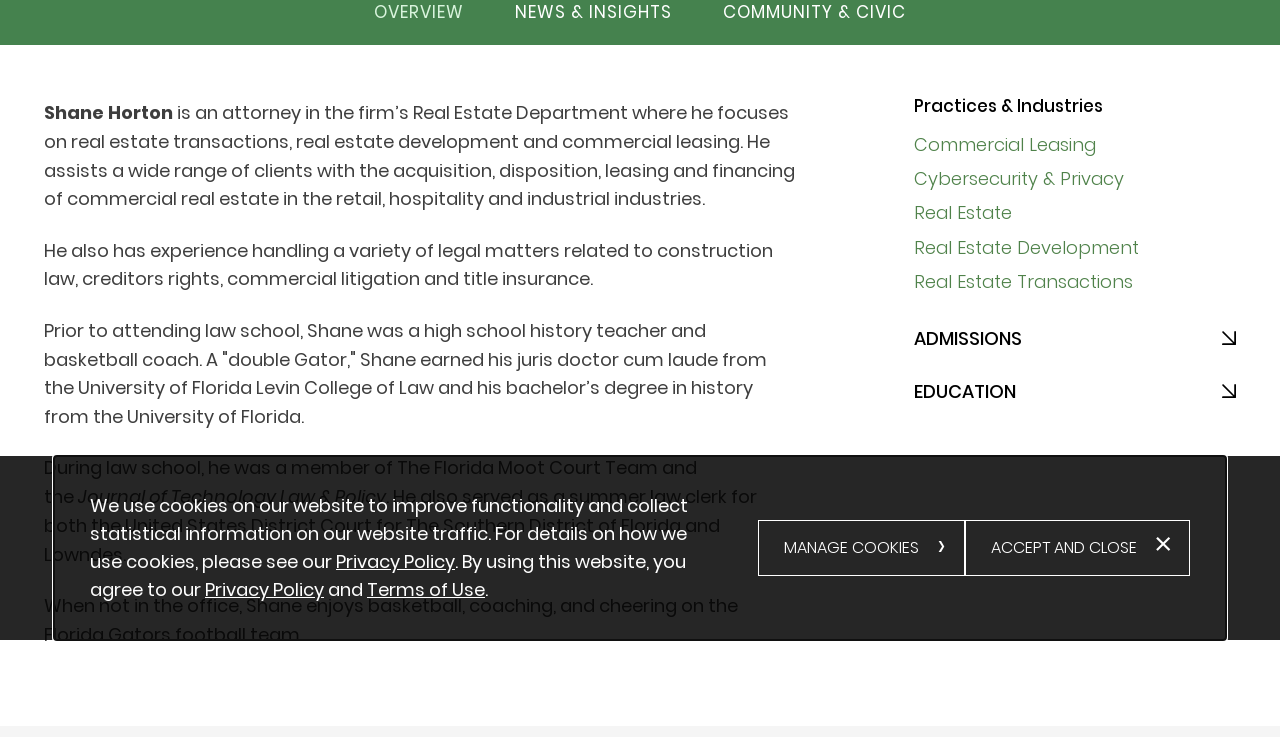Based on the element description, predict the bounding box coordinates (top-left x, top-left y, bottom-right x, bottom-right y) for the UI element in the screenshot: Education

[0.714, 0.513, 0.794, 0.549]